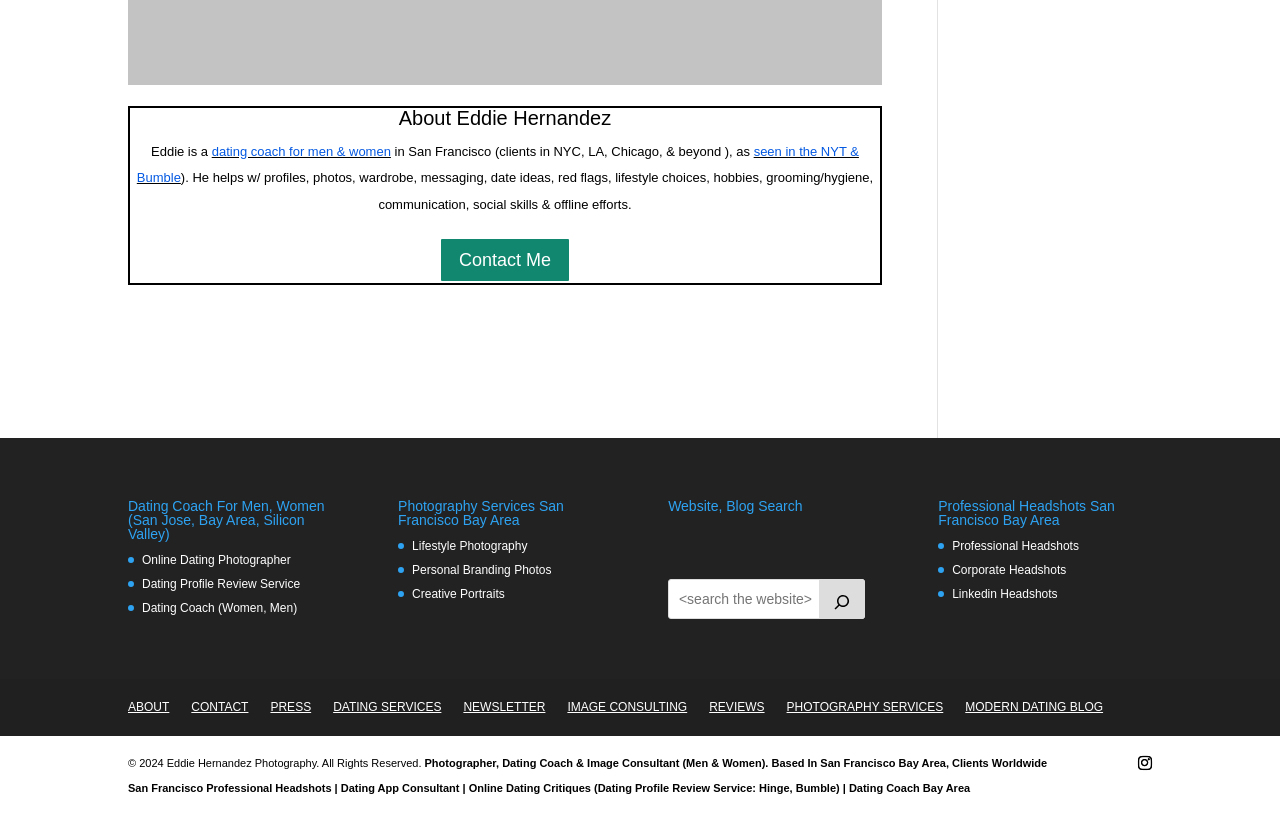Please locate the bounding box coordinates of the element that should be clicked to achieve the given instruction: "Click the 'Contact Me' link".

[0.343, 0.29, 0.446, 0.346]